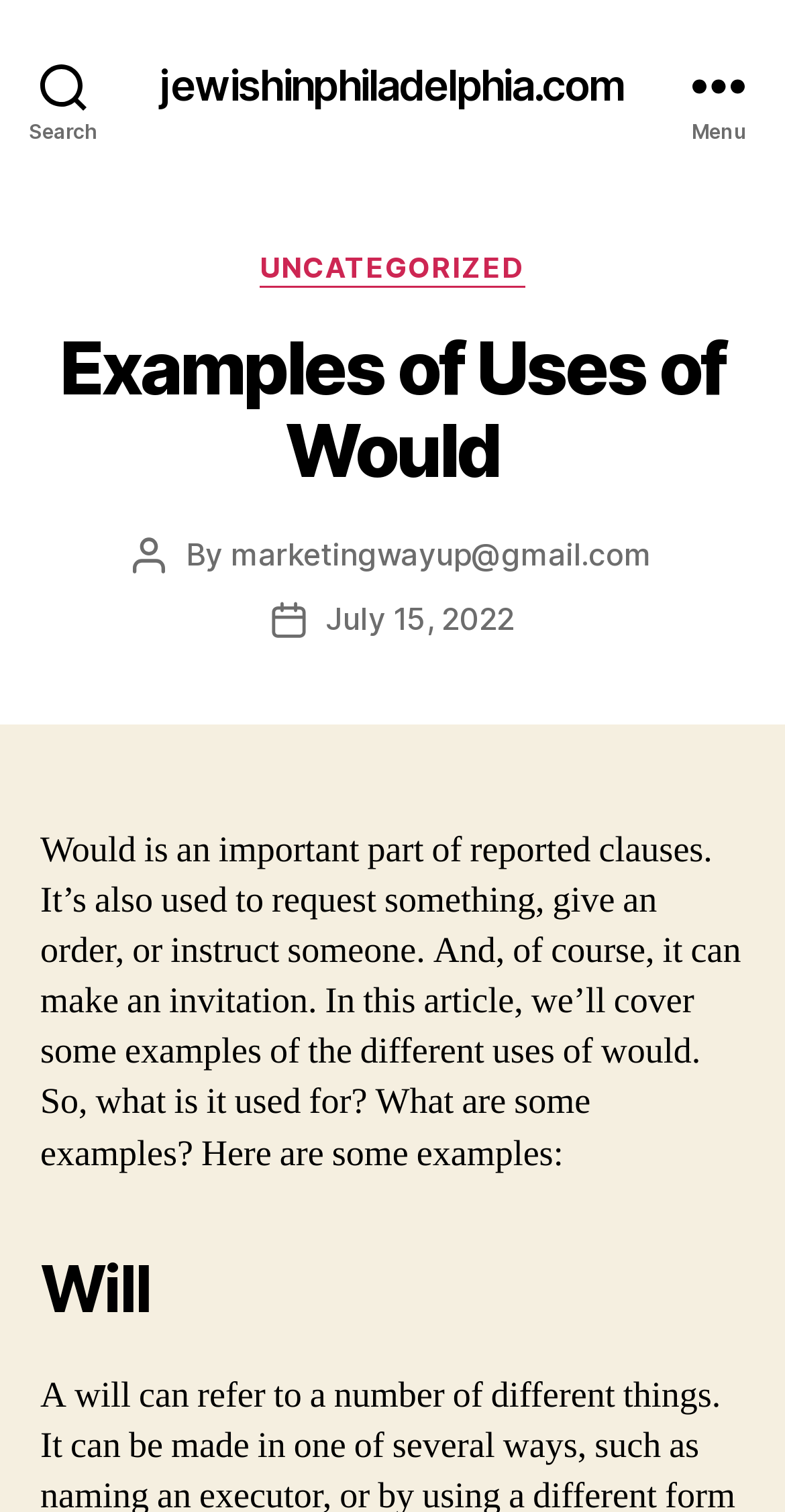Please find and report the primary heading text from the webpage.

Examples of Uses of Would